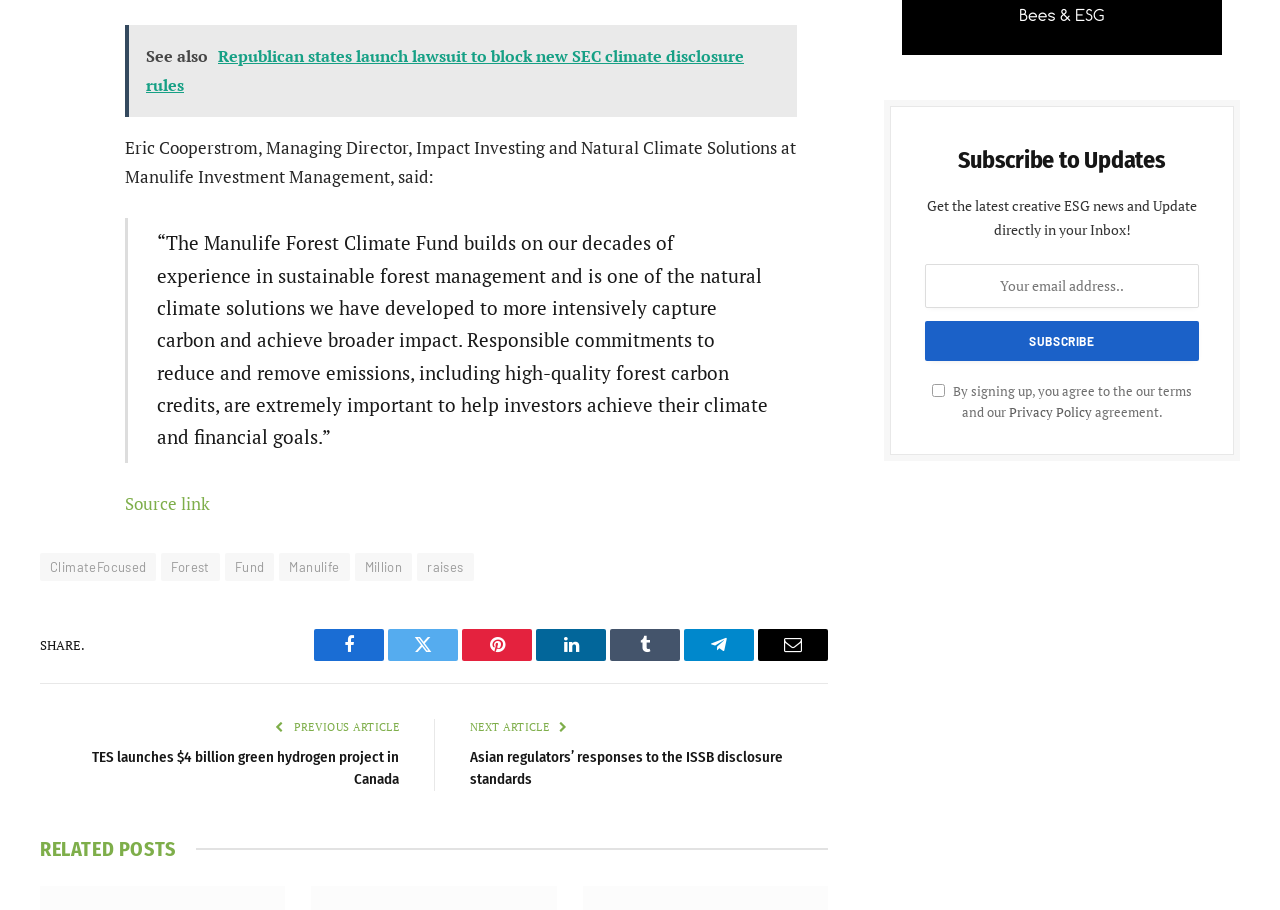Can you provide the bounding box coordinates for the element that should be clicked to implement the instruction: "Search for a term"?

None